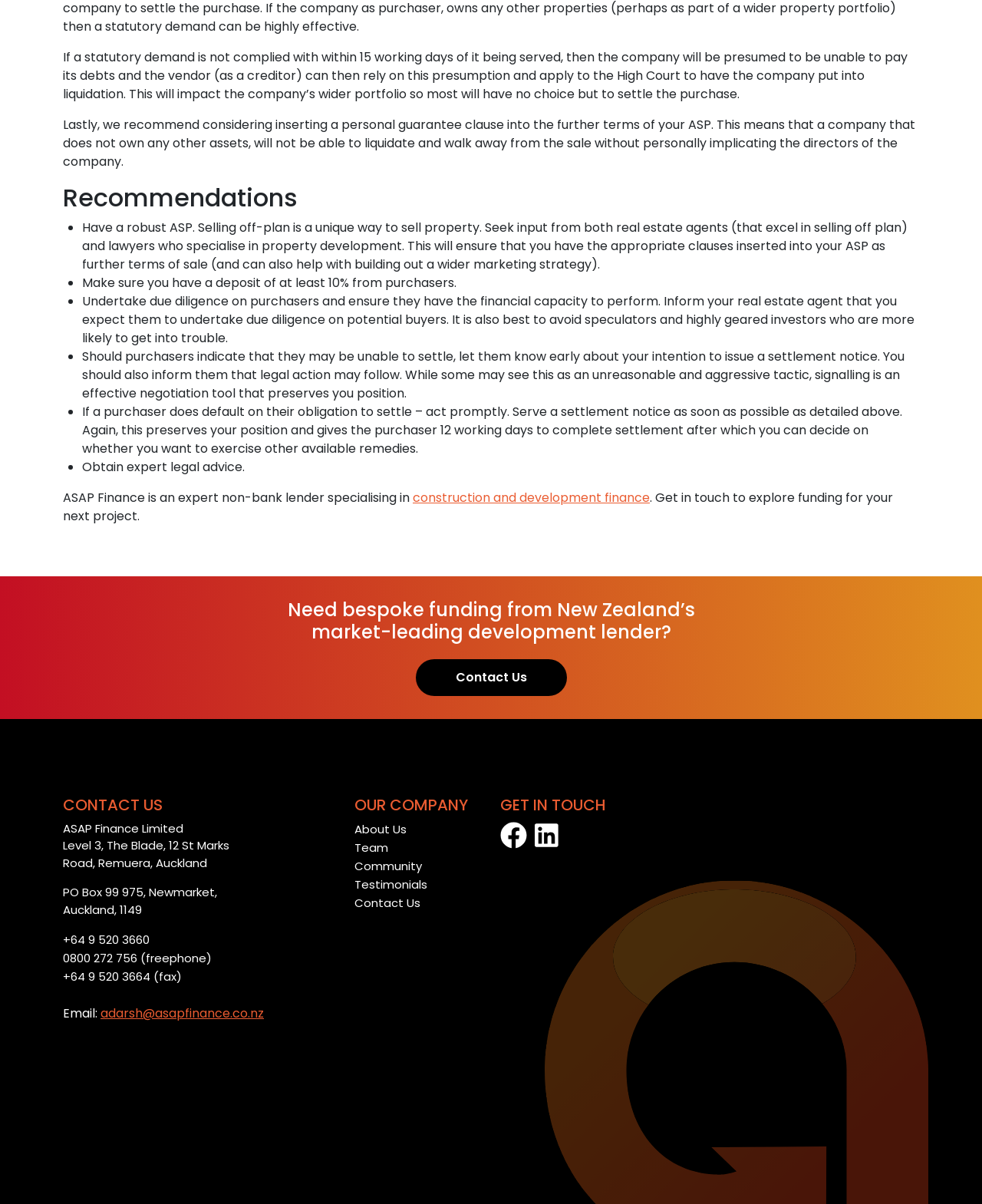Please identify the bounding box coordinates of the element's region that I should click in order to complete the following instruction: "Click 'Contact Us'". The bounding box coordinates consist of four float numbers between 0 and 1, i.e., [left, top, right, bottom].

[0.423, 0.547, 0.577, 0.578]